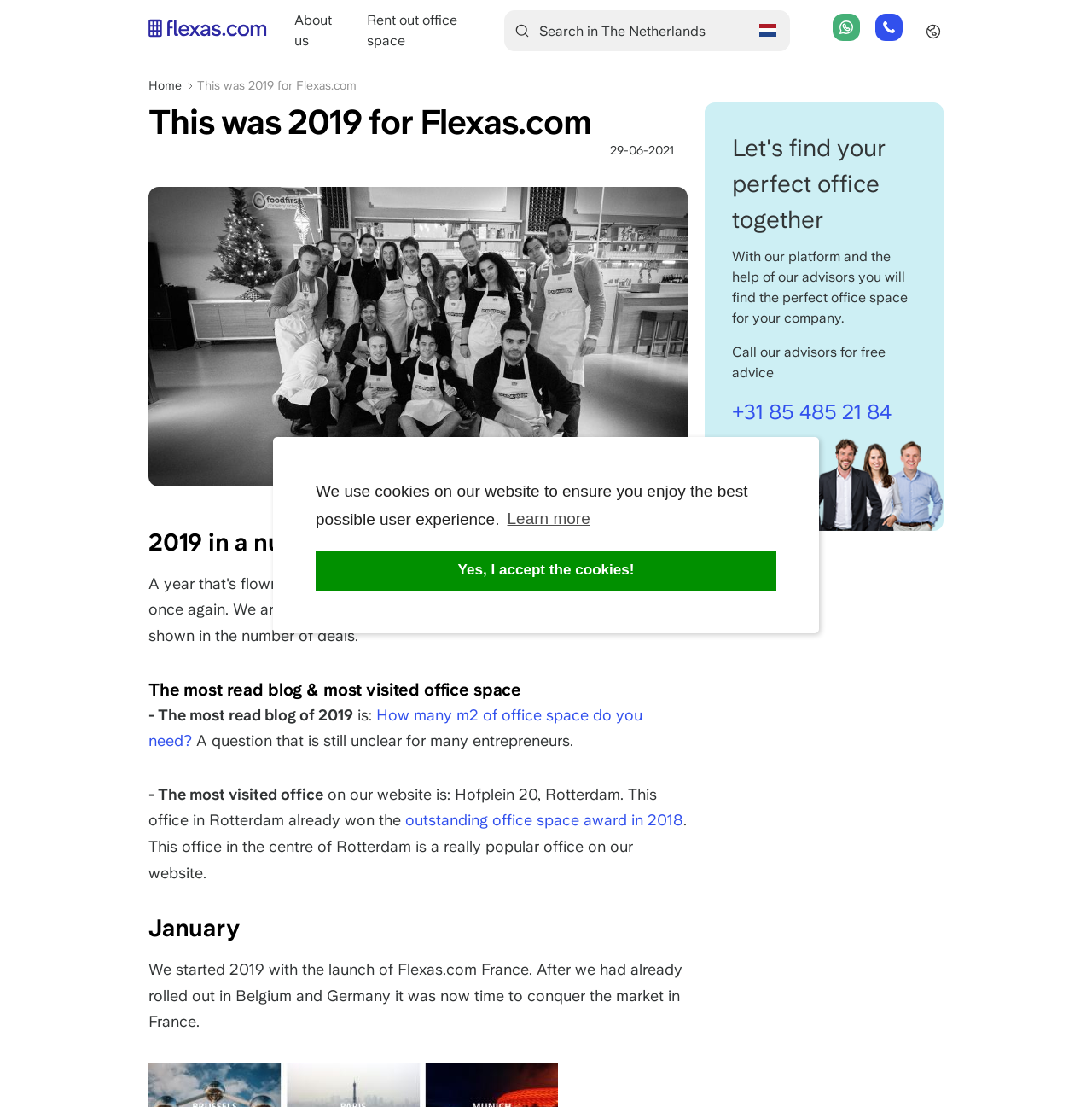Provide the bounding box coordinates for the area that should be clicked to complete the instruction: "View office space in Belgium".

[0.609, 0.066, 0.655, 0.081]